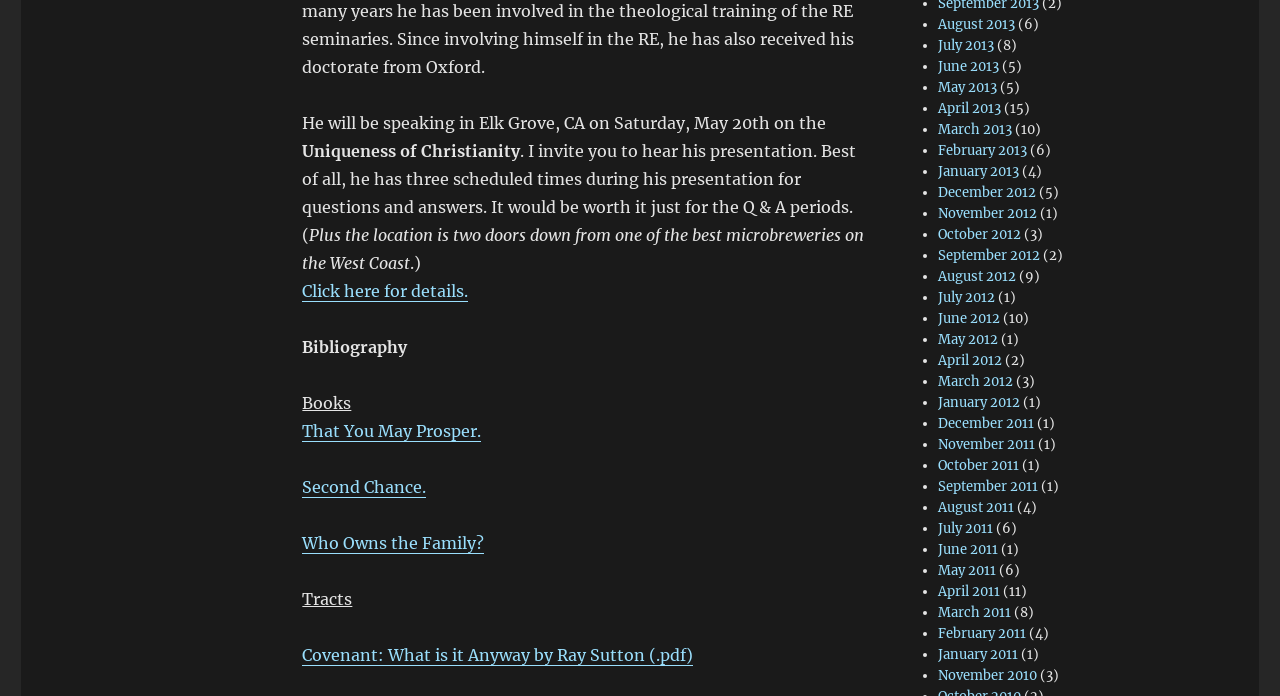Please mark the bounding box coordinates of the area that should be clicked to carry out the instruction: "Click here for details.".

[0.236, 0.404, 0.366, 0.432]